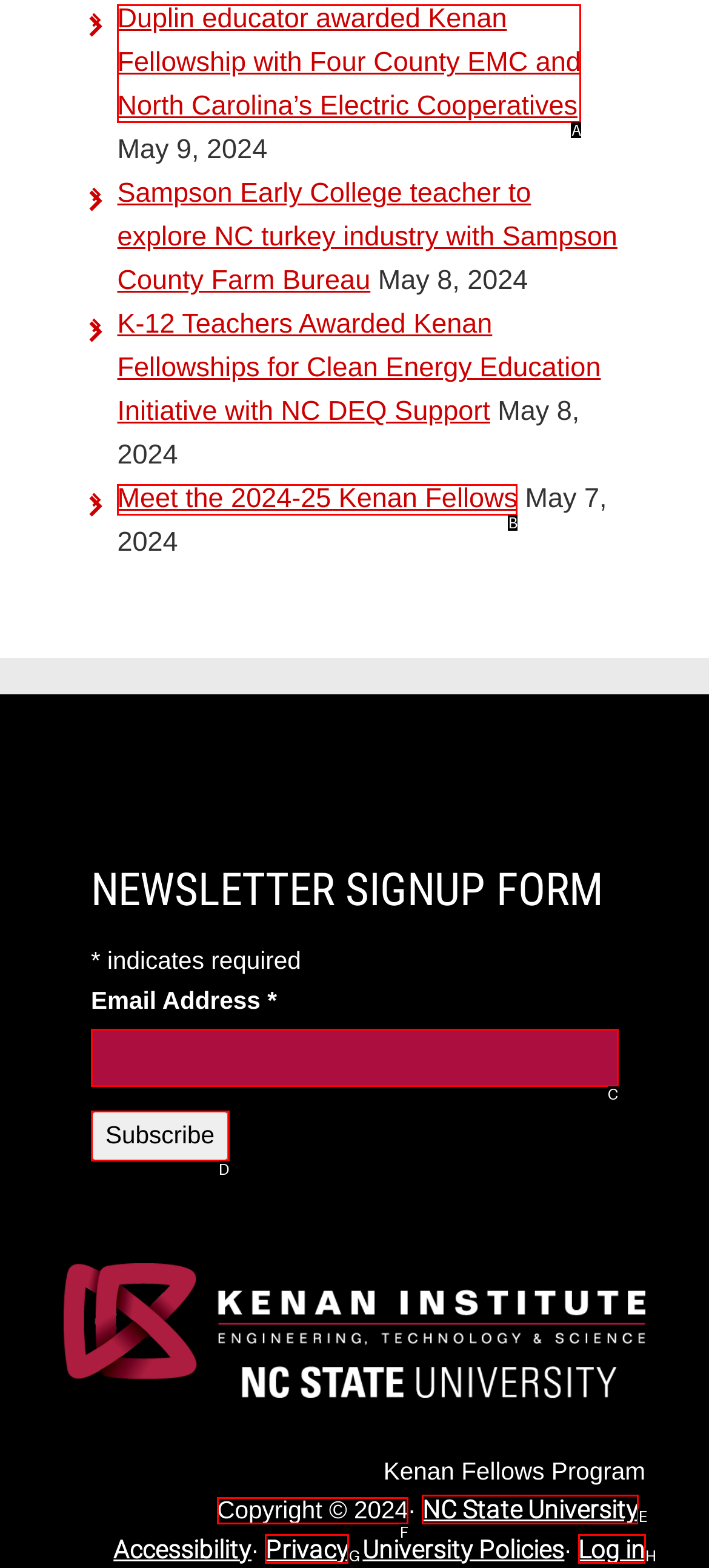Select the option I need to click to accomplish this task: Follow on Facebook
Provide the letter of the selected choice from the given options.

None